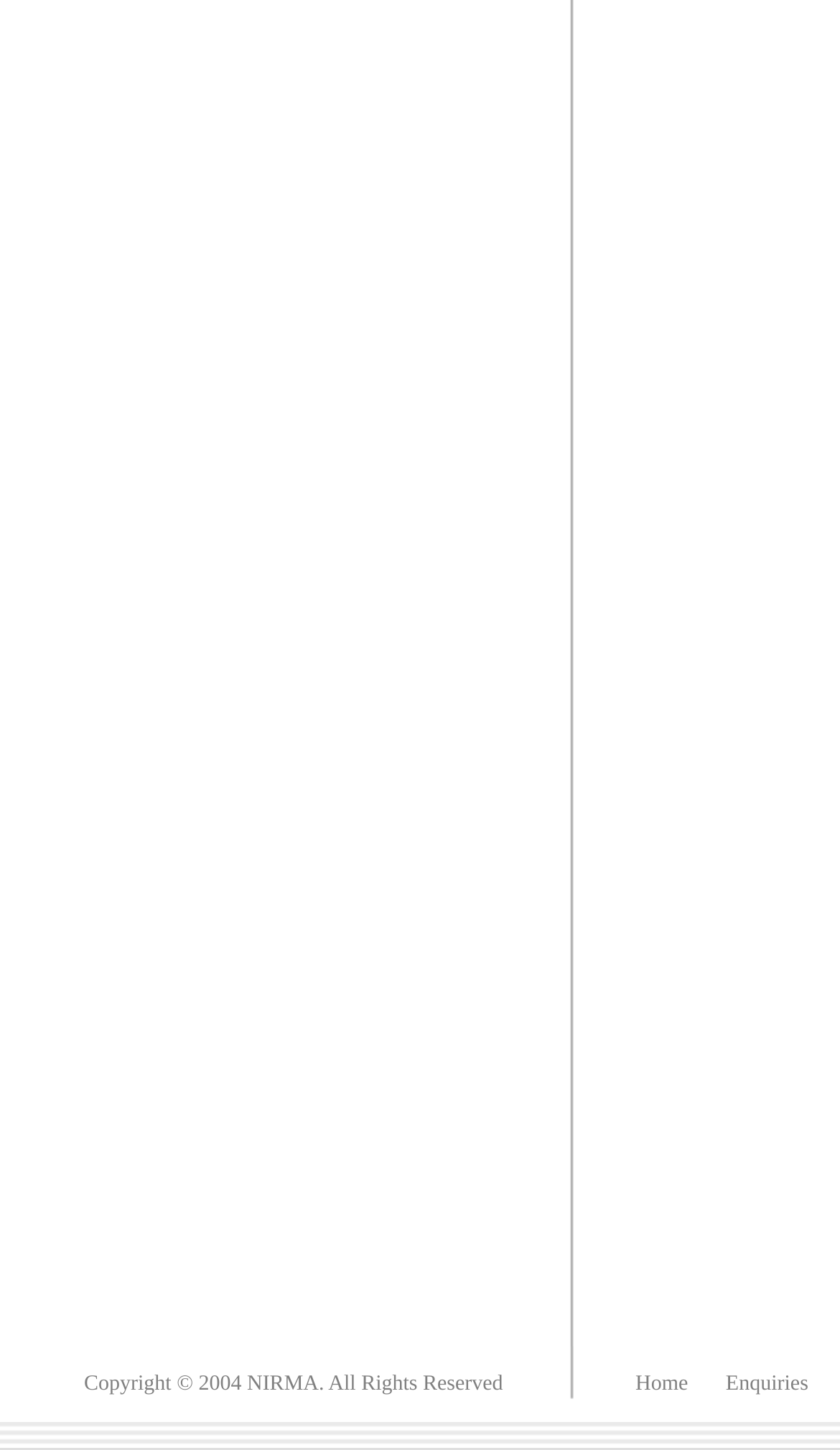What is the text of the first link in the top navigation bar?
Answer with a single word or short phrase according to what you see in the image.

Home